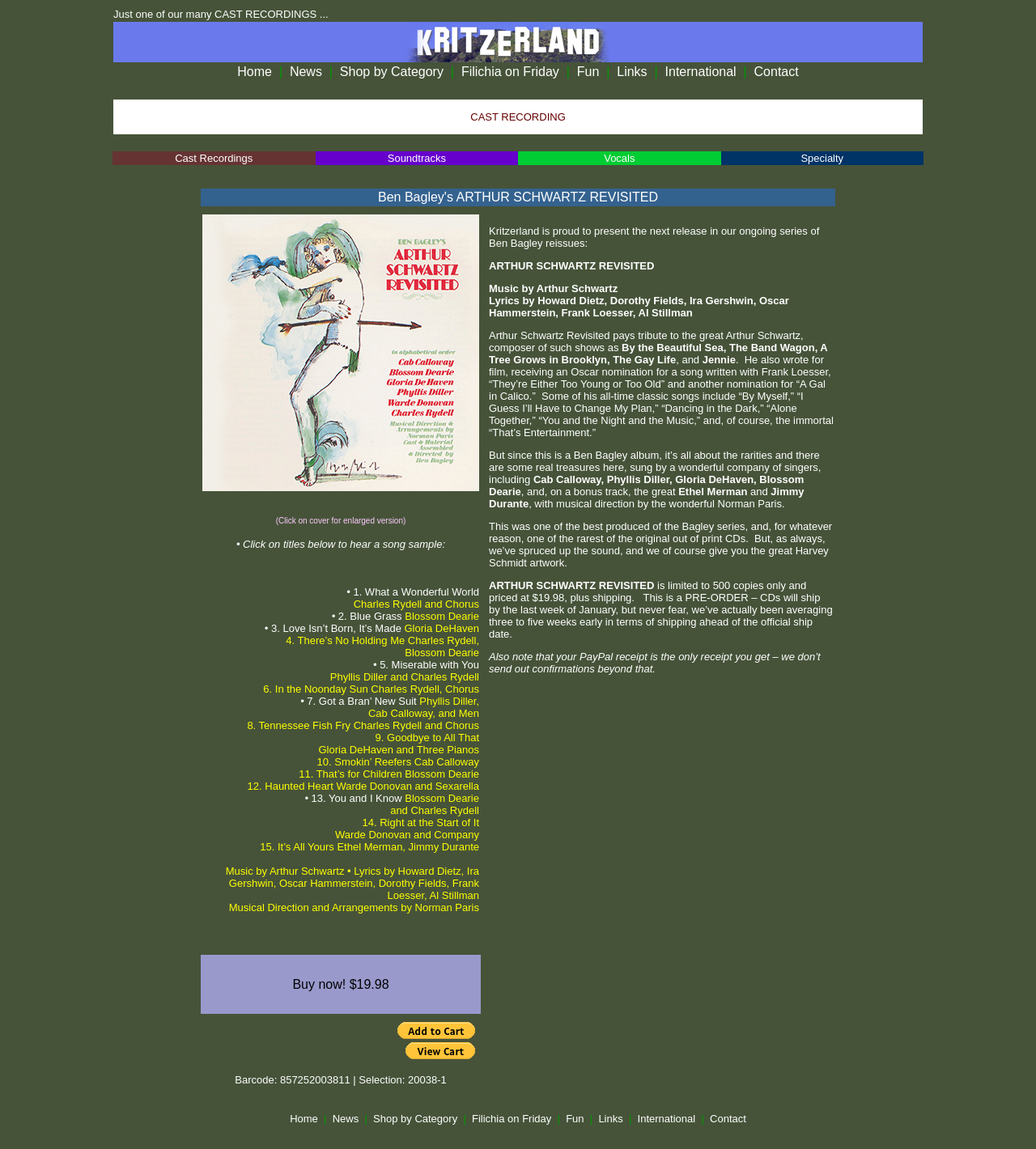Determine the bounding box coordinates of the clickable region to follow the instruction: "Click on Home".

[0.229, 0.056, 0.262, 0.068]